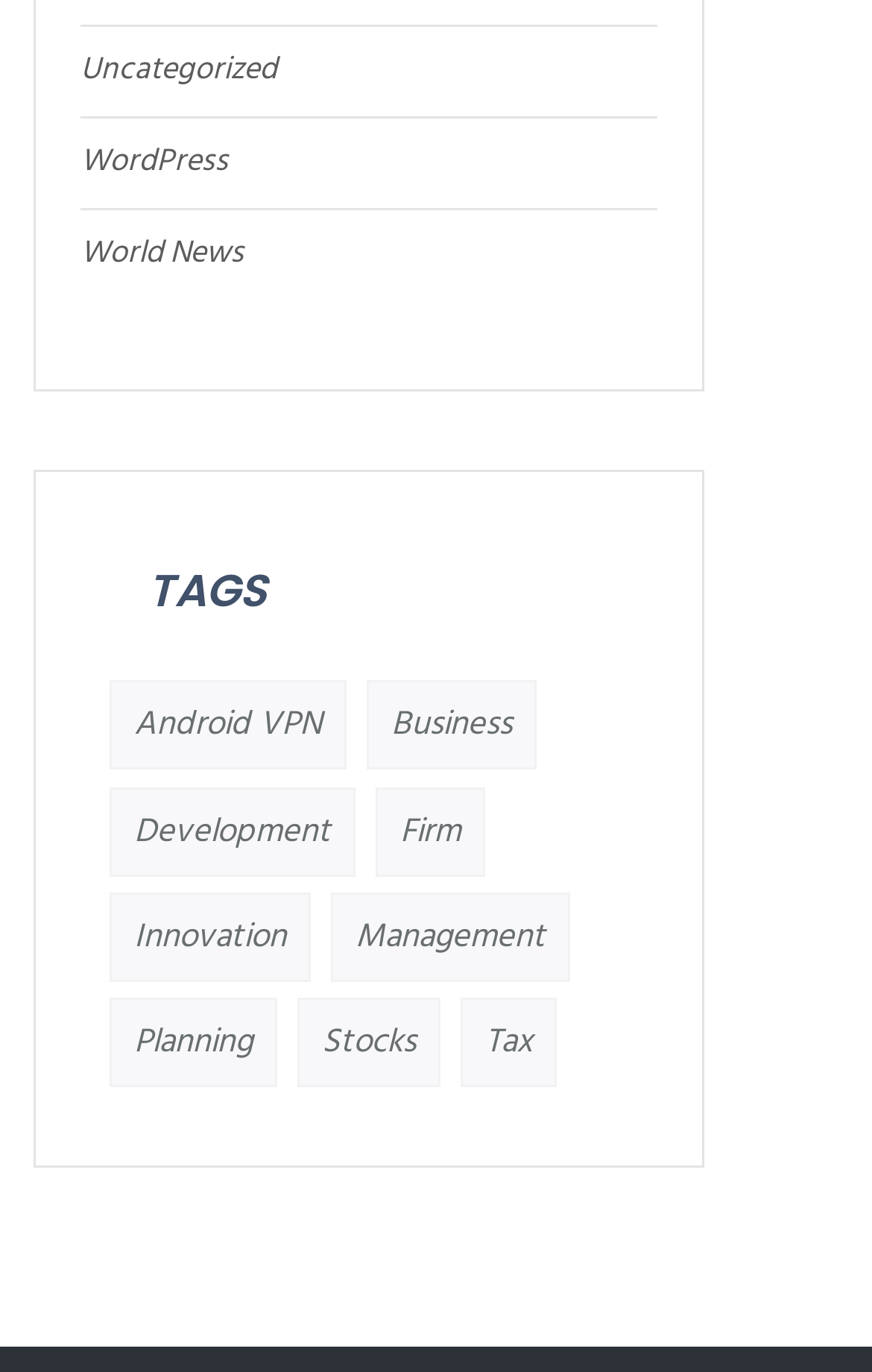Determine the coordinates of the bounding box that should be clicked to complete the instruction: "learn about innovation". The coordinates should be represented by four float numbers between 0 and 1: [left, top, right, bottom].

[0.126, 0.65, 0.356, 0.716]